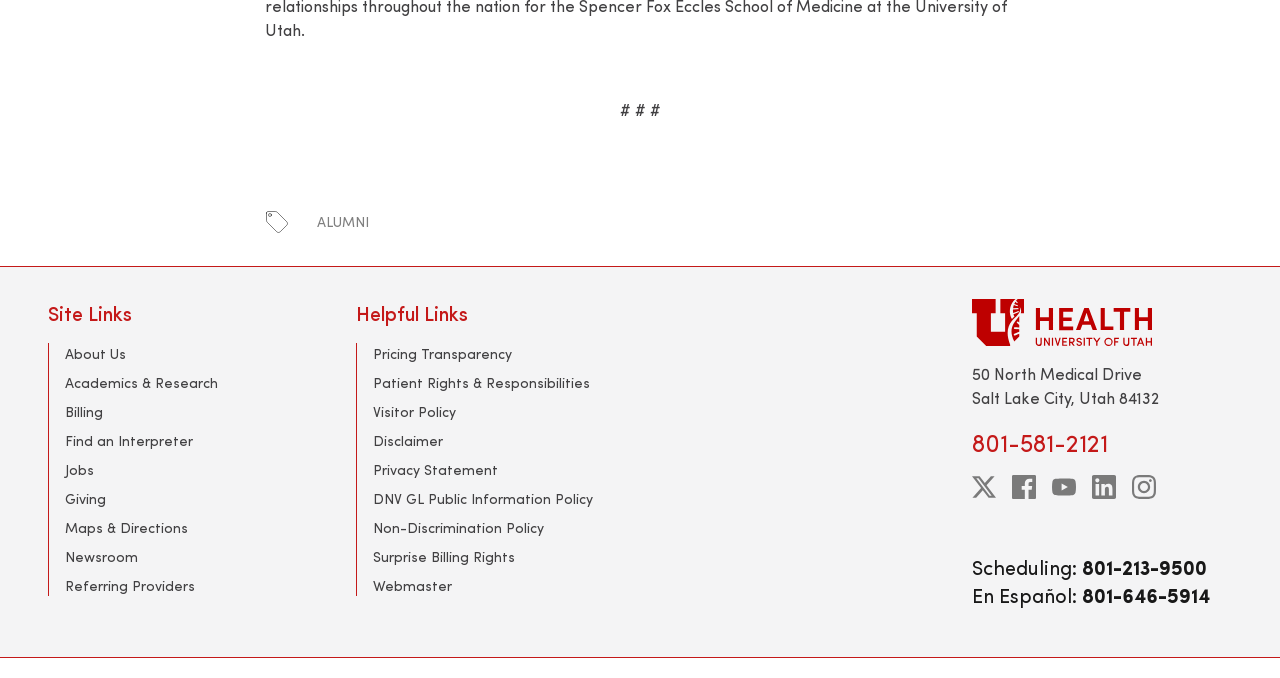How many links are there under 'Site Links'?
Answer the question with a thorough and detailed explanation.

I counted the number of links under 'Site Links' by looking at the section with the heading 'Site Links', which includes links to 'About Us', 'Academics & Research', 'Billing', and five others, totaling 8 links.